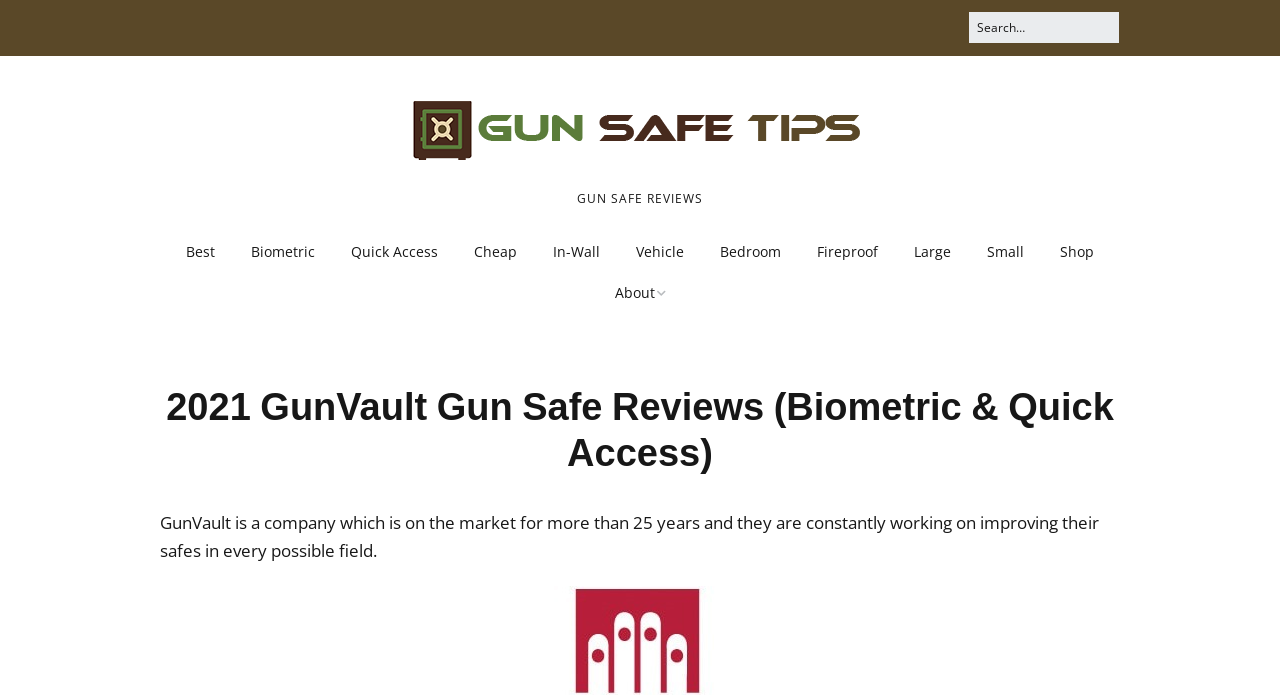Can you determine the bounding box coordinates of the area that needs to be clicked to fulfill the following instruction: "go to gun safe tips"?

[0.322, 0.144, 0.678, 0.241]